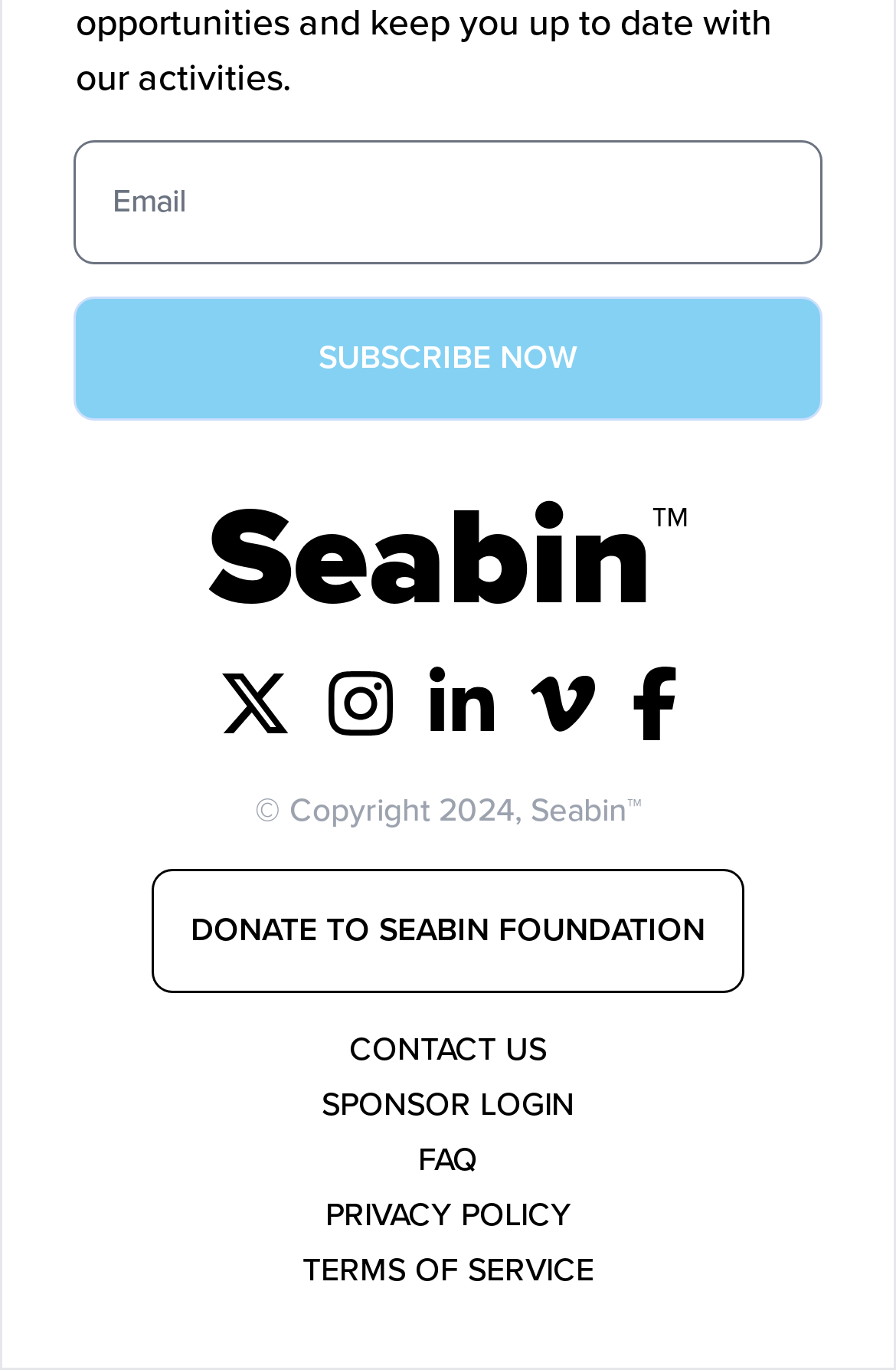Provide a one-word or short-phrase answer to the question:
How many links are there in the footer section?

6